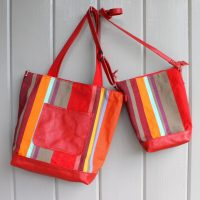How many melon pouches are featured in the image?
Please respond to the question with a detailed and well-explained answer.

The caption describes 'two vibrant melon pouches' and further explains the design and pattern of each pouch, confirming that there are two melon pouches in the image.